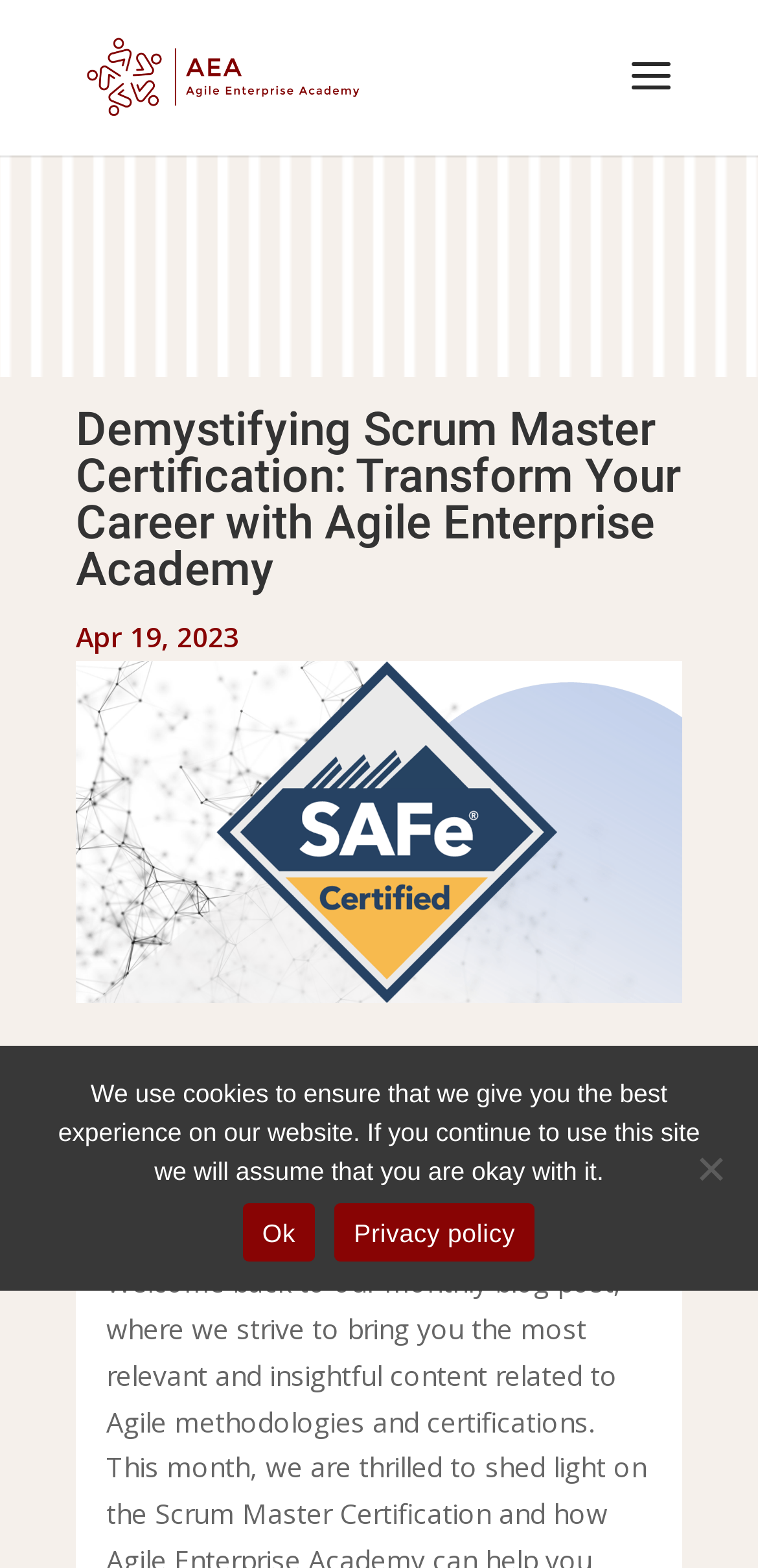What is the name of the academy?
Refer to the image and answer the question using a single word or phrase.

Agile Enterprise Academy